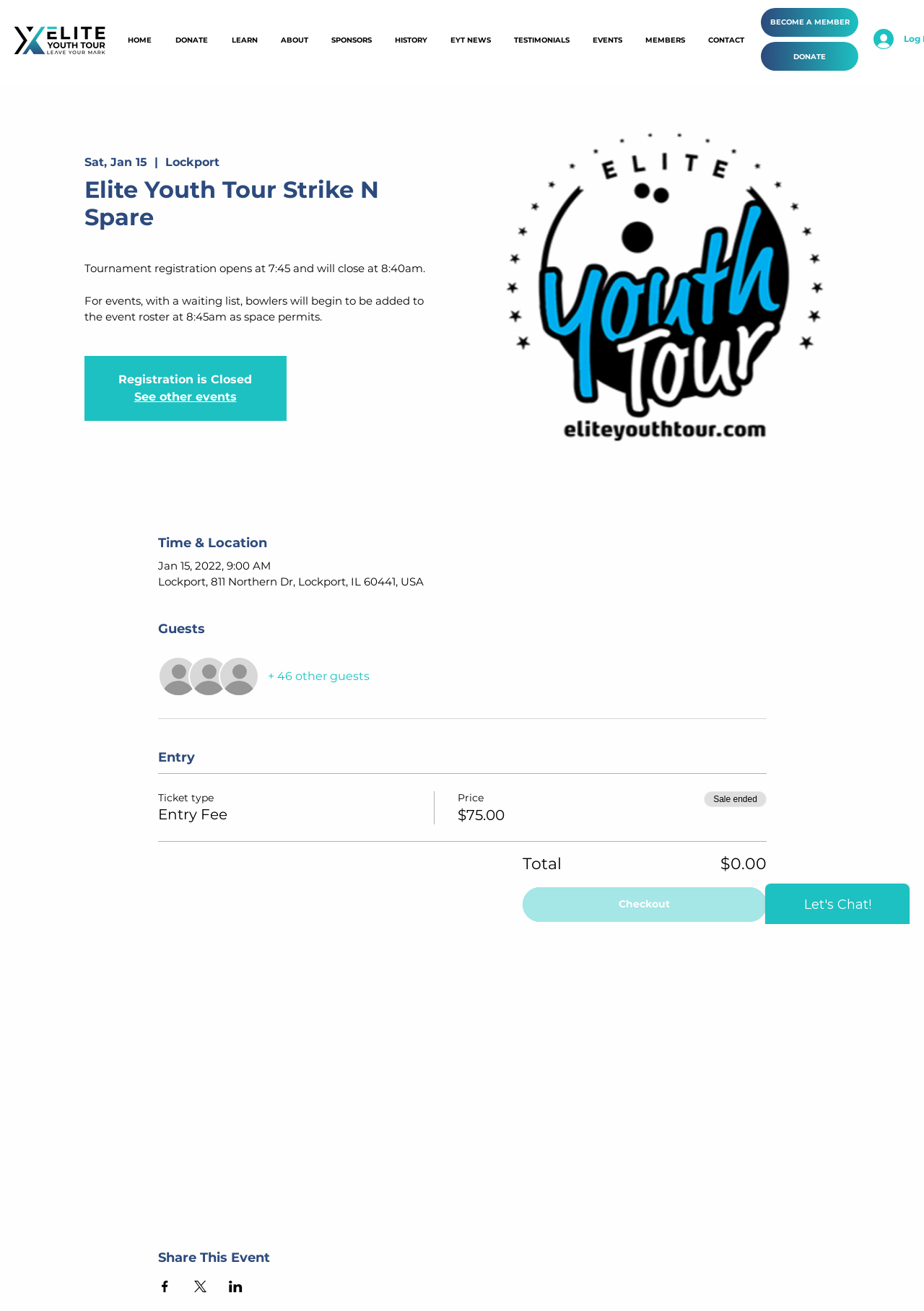What is the event date?
Give a one-word or short phrase answer based on the image.

Sat, Jan 15